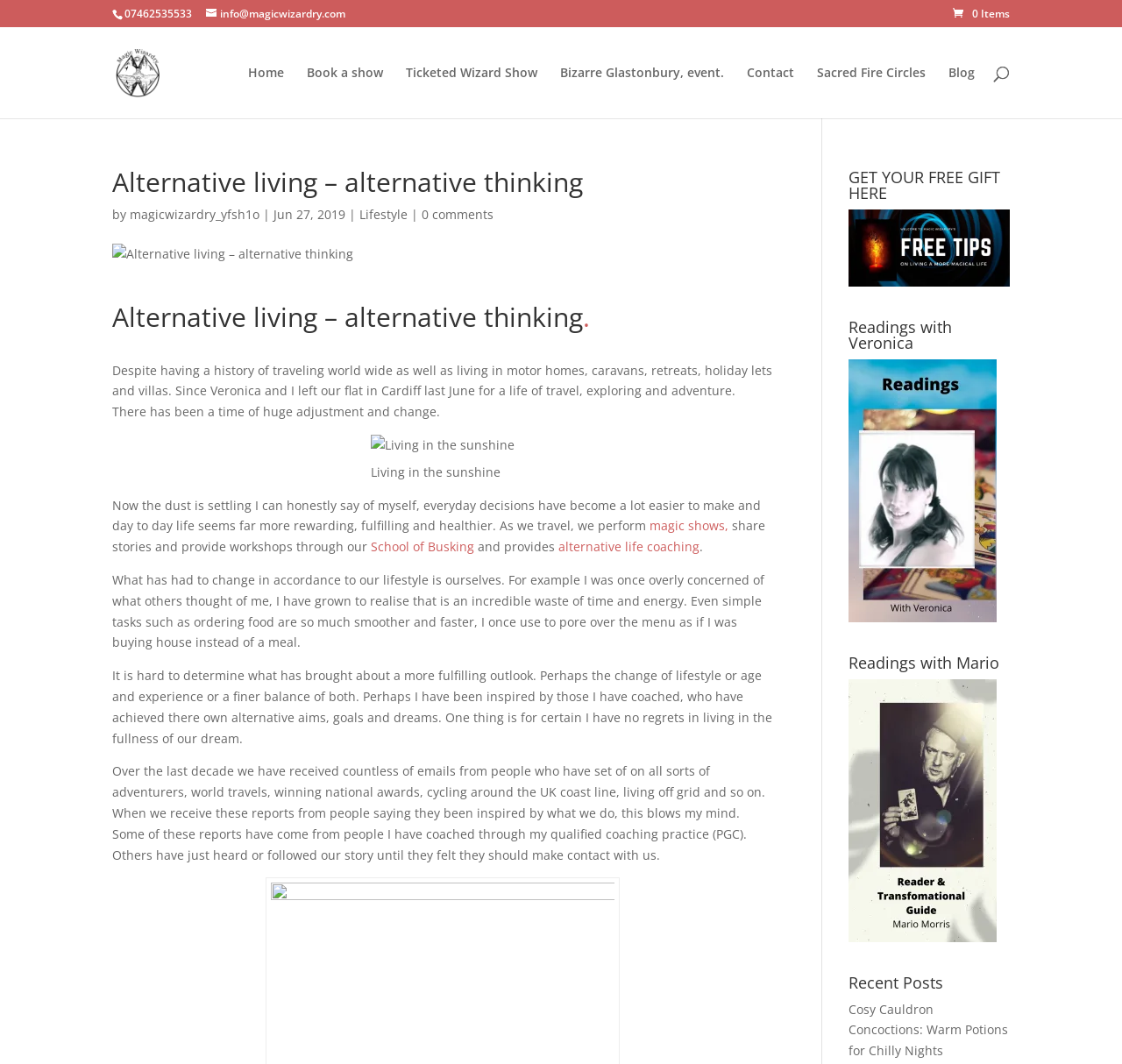What is the title of the blog post?
Answer briefly with a single word or phrase based on the image.

Alternative living – alternative thinking